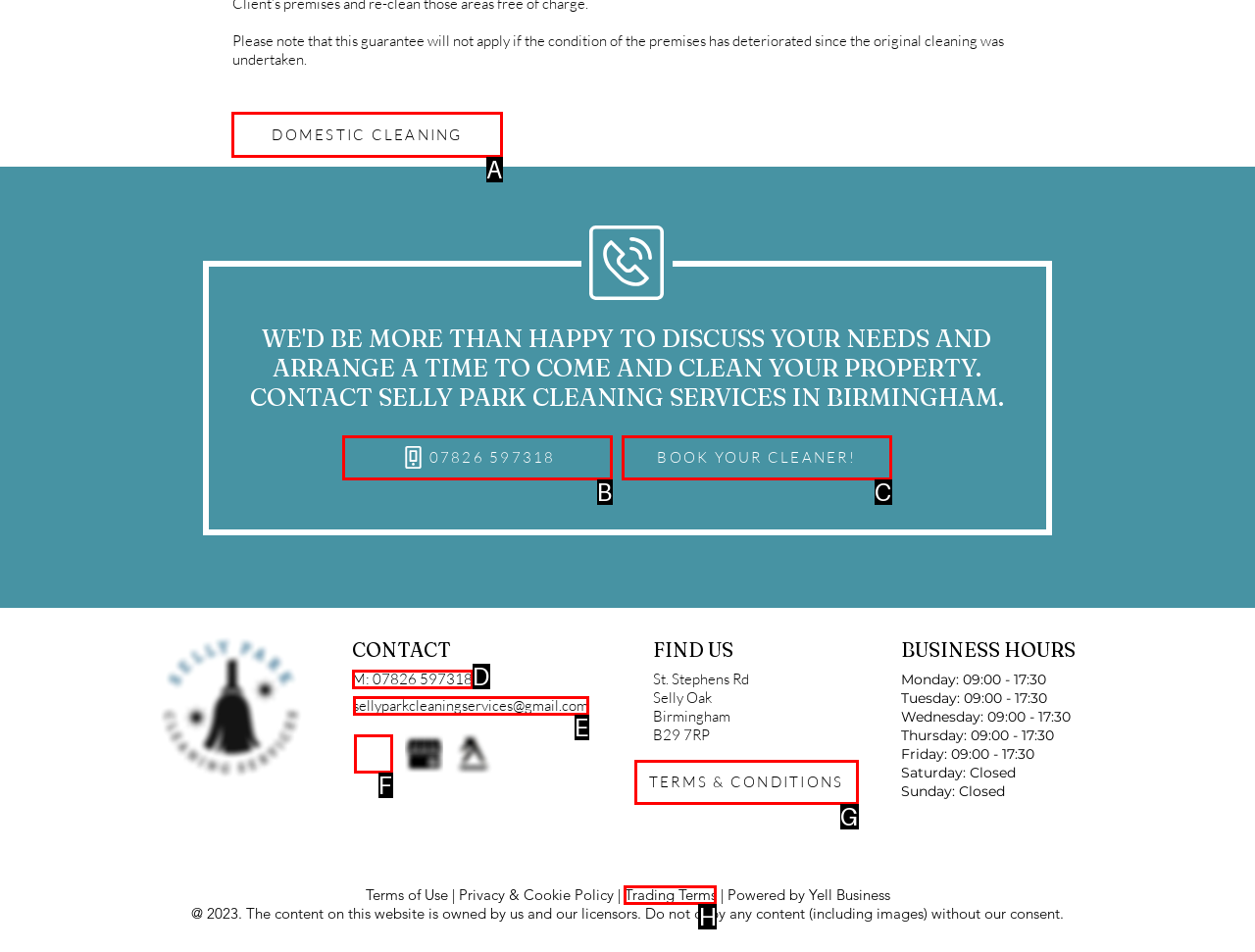Identify which lettered option completes the task: Click on 'DOMESTIC CLEANING'. Provide the letter of the correct choice.

A